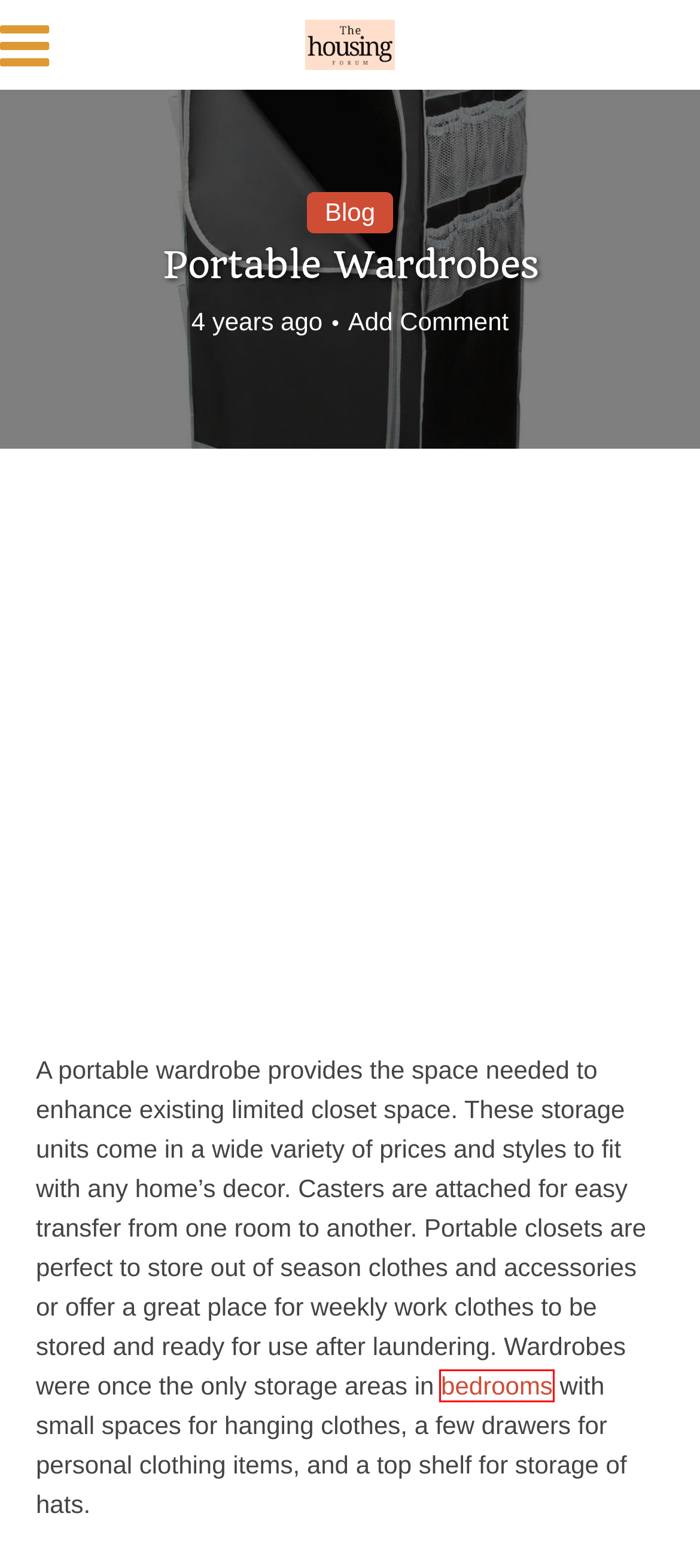With the provided webpage screenshot containing a red bounding box around a UI element, determine which description best matches the new webpage that appears after clicking the selected element. The choices are:
A. Gardening Archives – The Housing Forum
B. Bedrooms Archives – The Housing Forum
C. Kitchens Archives – The Housing Forum
D. Blog Archives – The Housing Forum
E. Closet Organizer Systems – The Housing Forum
F. Misc Archives – The Housing Forum
G. Mortgages Archives – The Housing Forum
H. How to Get Rid of Yard Moles? – The Housing Forum

B